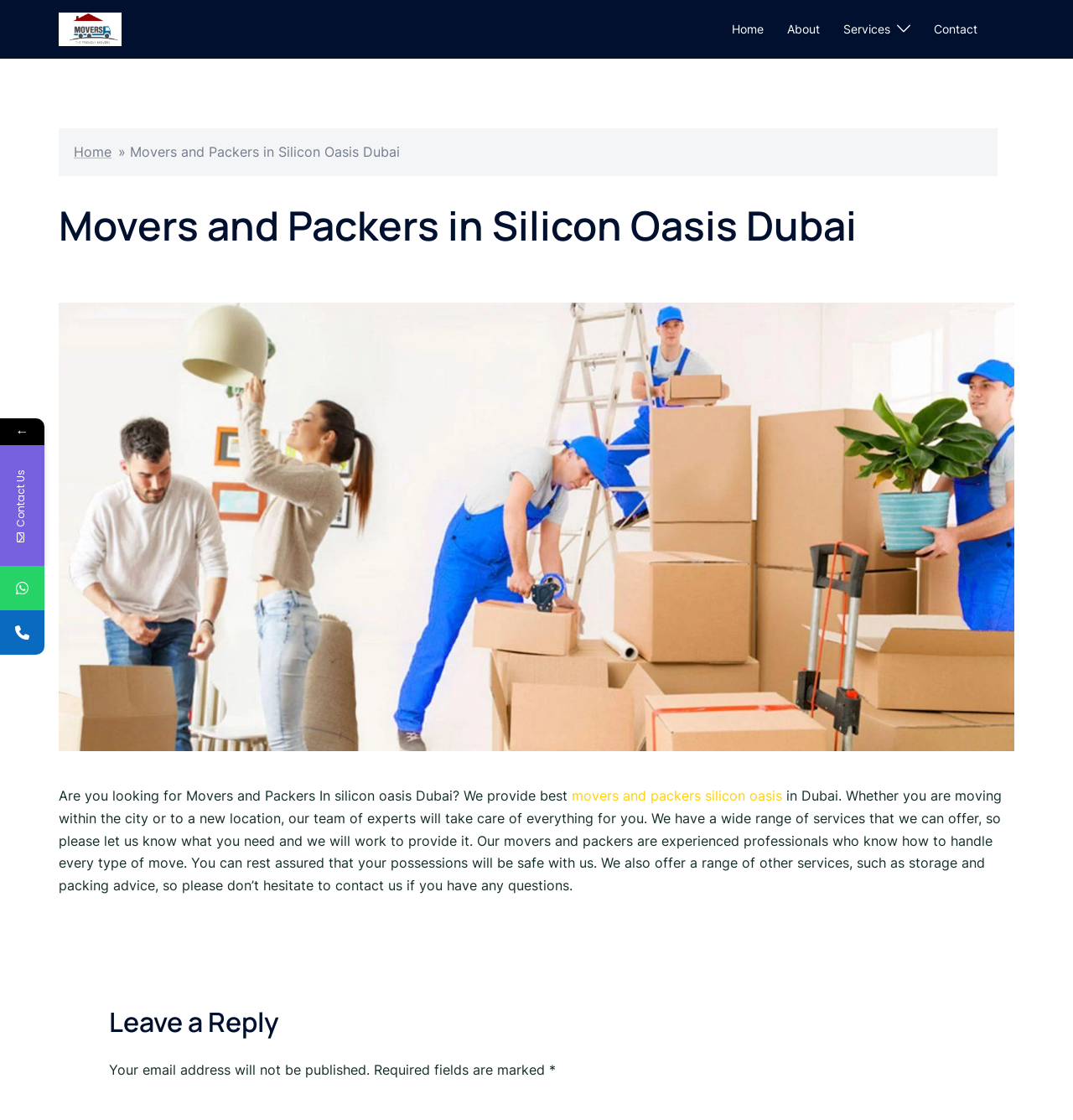Determine the bounding box coordinates of the area to click in order to meet this instruction: "Go to 'Home'".

[0.682, 0.017, 0.712, 0.035]